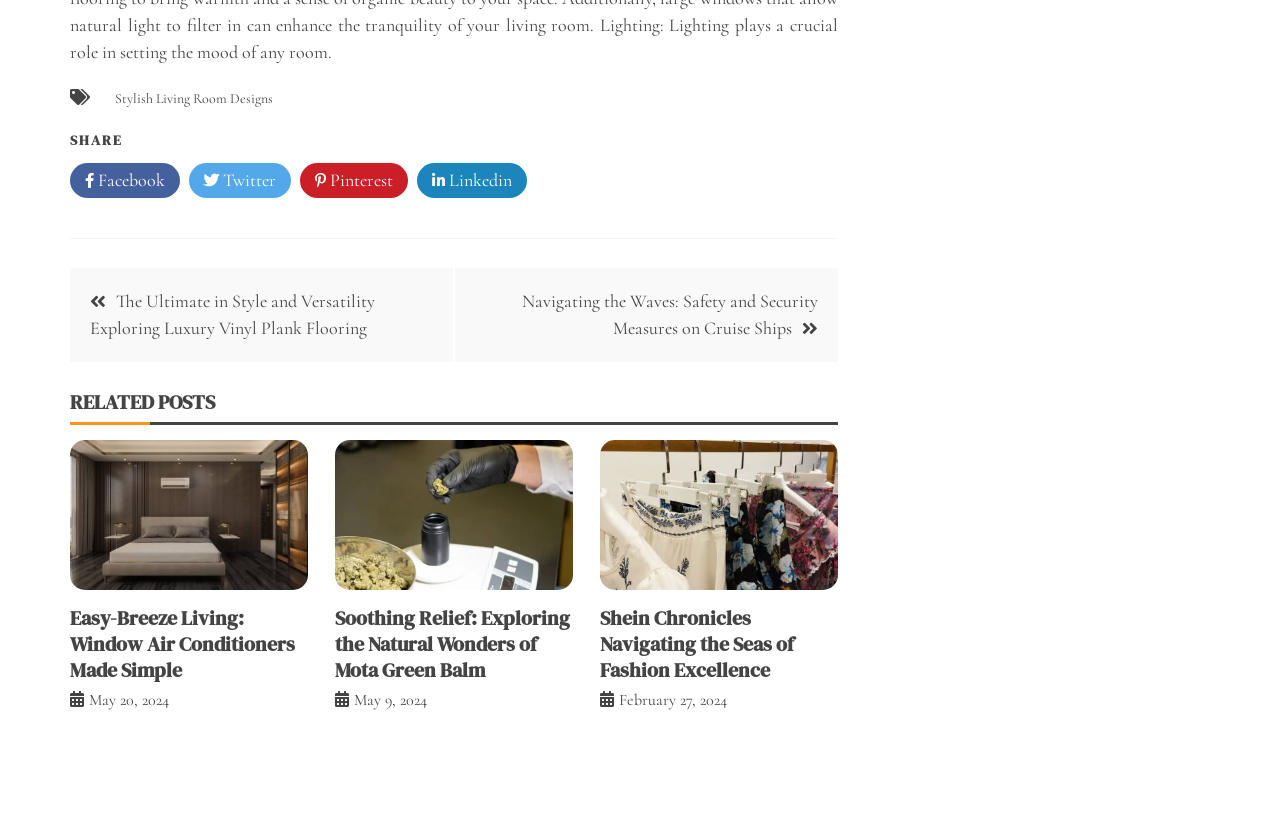Respond with a single word or phrase for the following question: 
What is the format of the dates displayed?

Month Day, Year